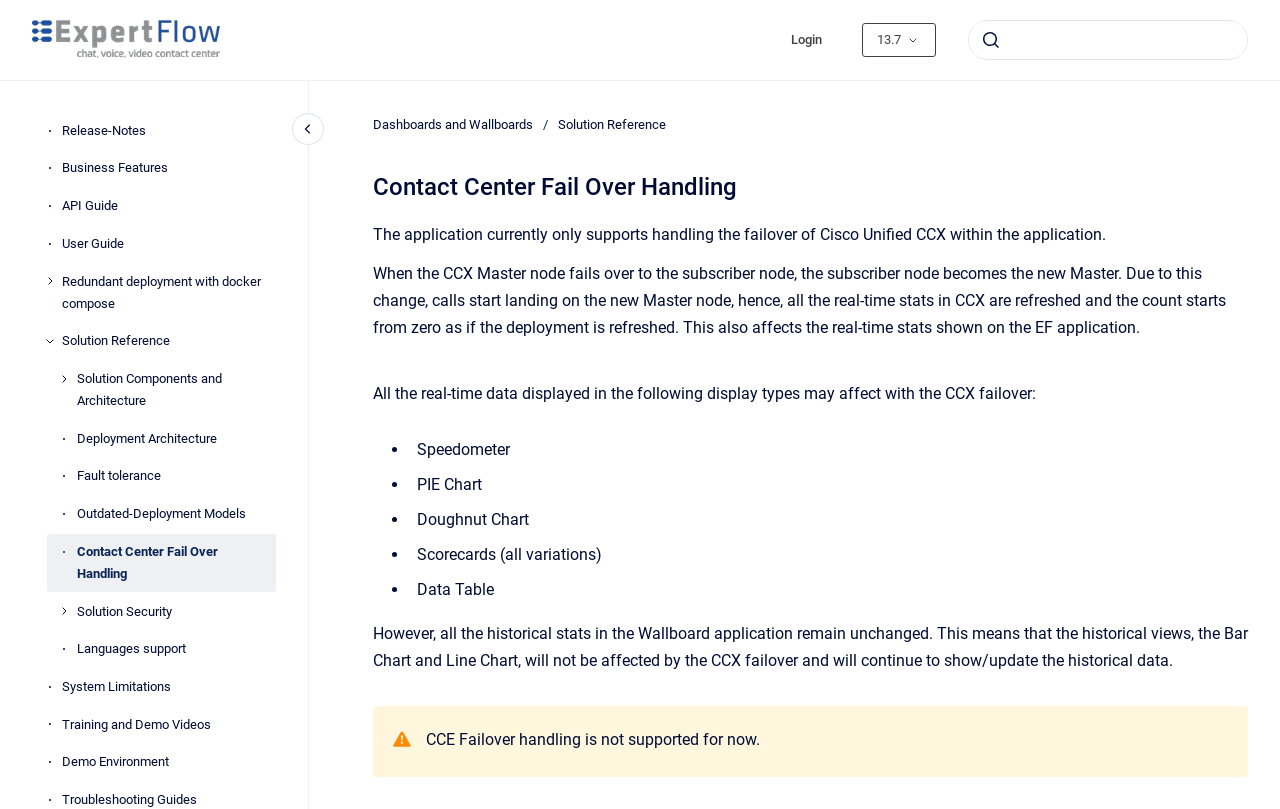Highlight the bounding box coordinates of the element you need to click to perform the following instruction: "View Solution Components and Architecture."

[0.06, 0.447, 0.216, 0.518]